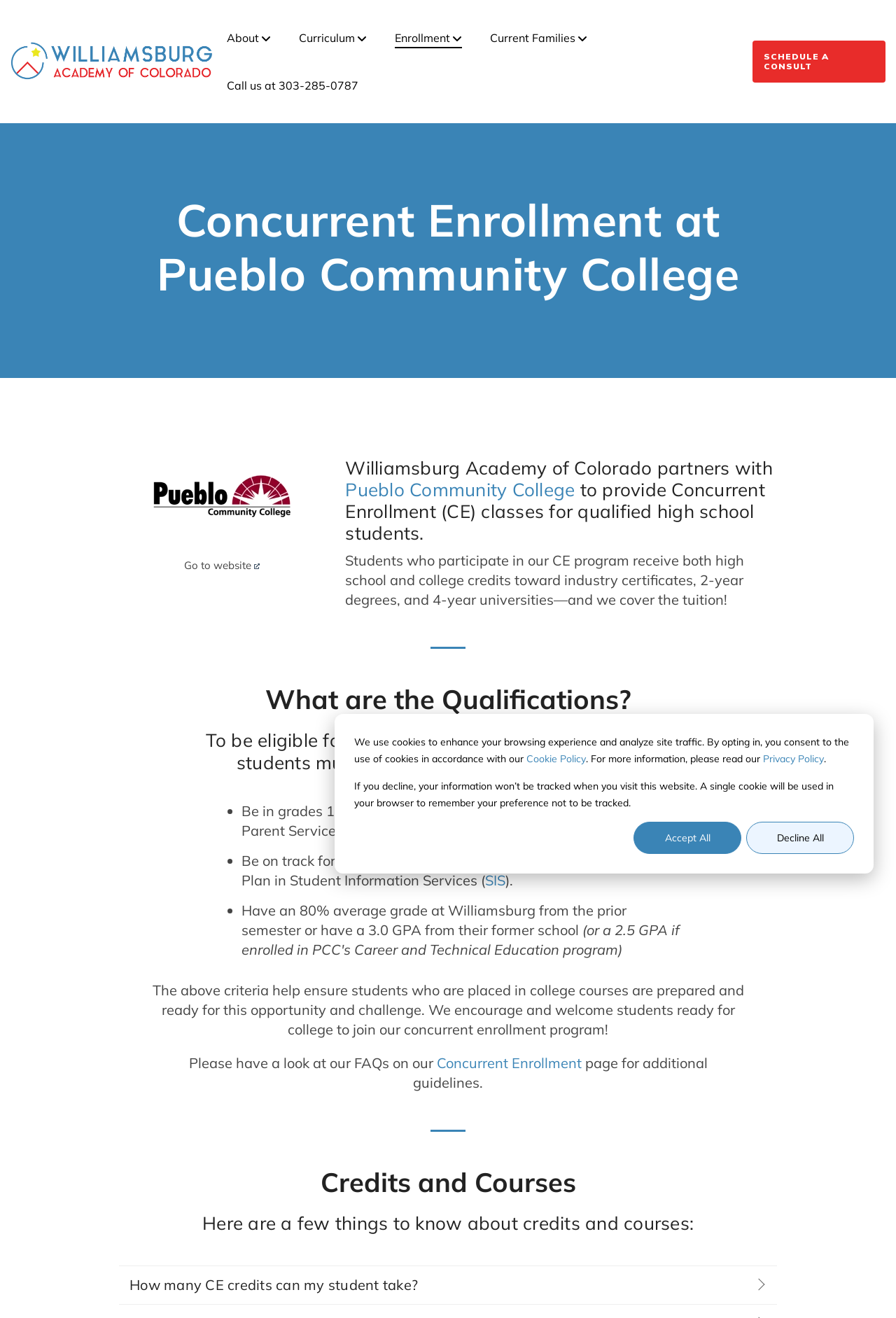Could you locate the bounding box coordinates for the section that should be clicked to accomplish this task: "Check Getting Started for Current Families".

[0.148, 0.083, 0.281, 0.106]